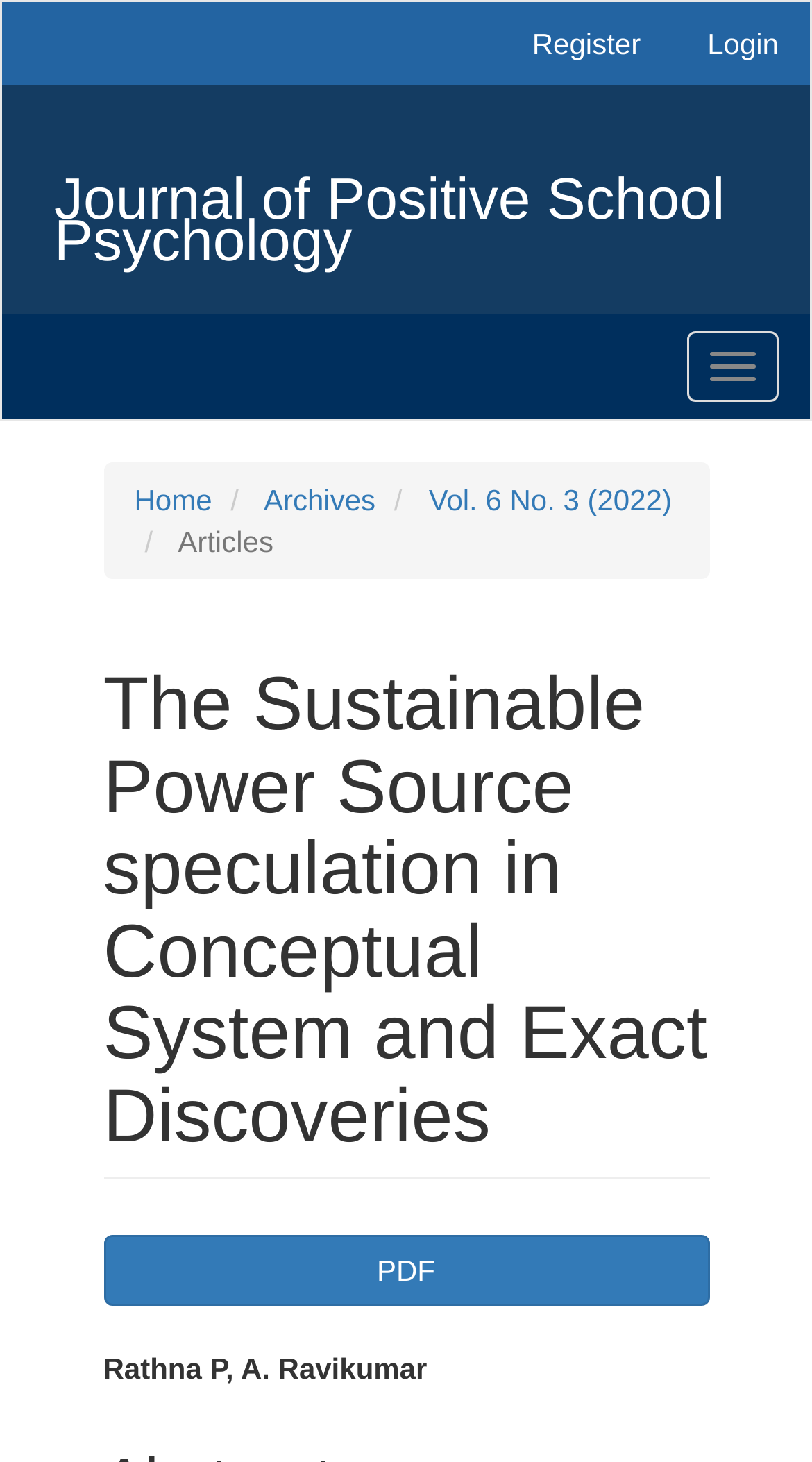Provide your answer in one word or a succinct phrase for the question: 
What is the journal's name?

Journal of Positive School Psychology